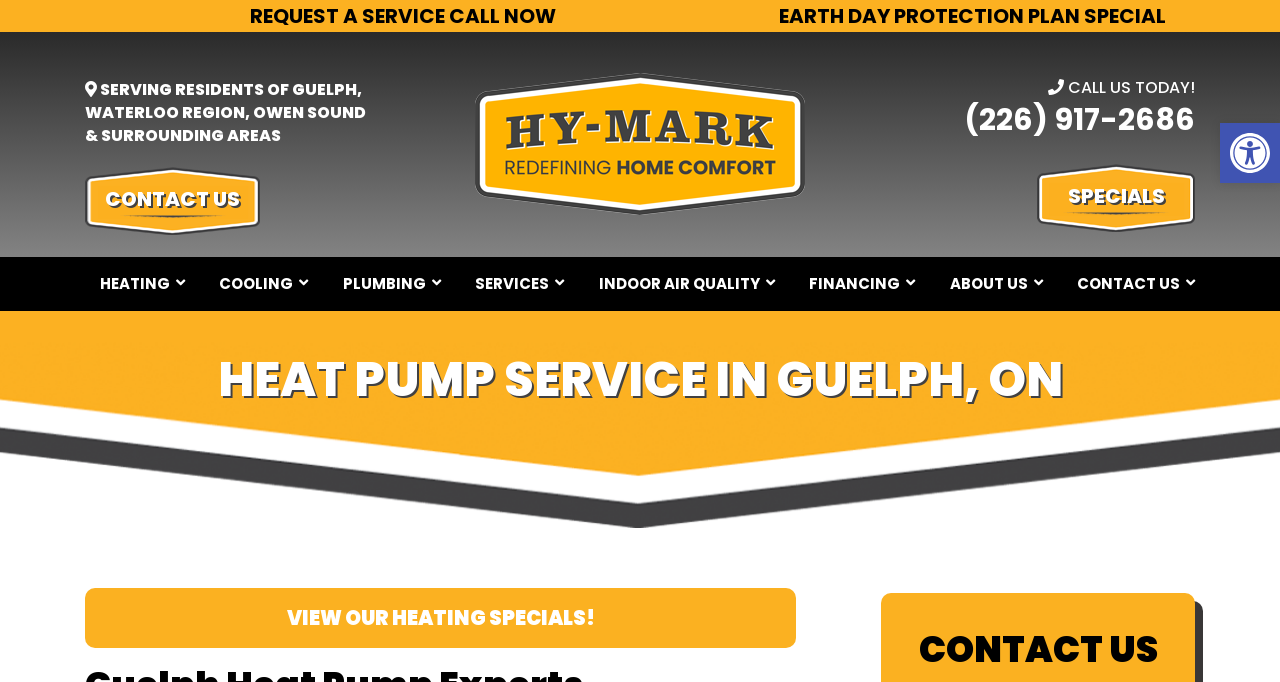What is the call to action mentioned on the webpage?
Based on the image, provide your answer in one word or phrase.

CALL US TODAY!